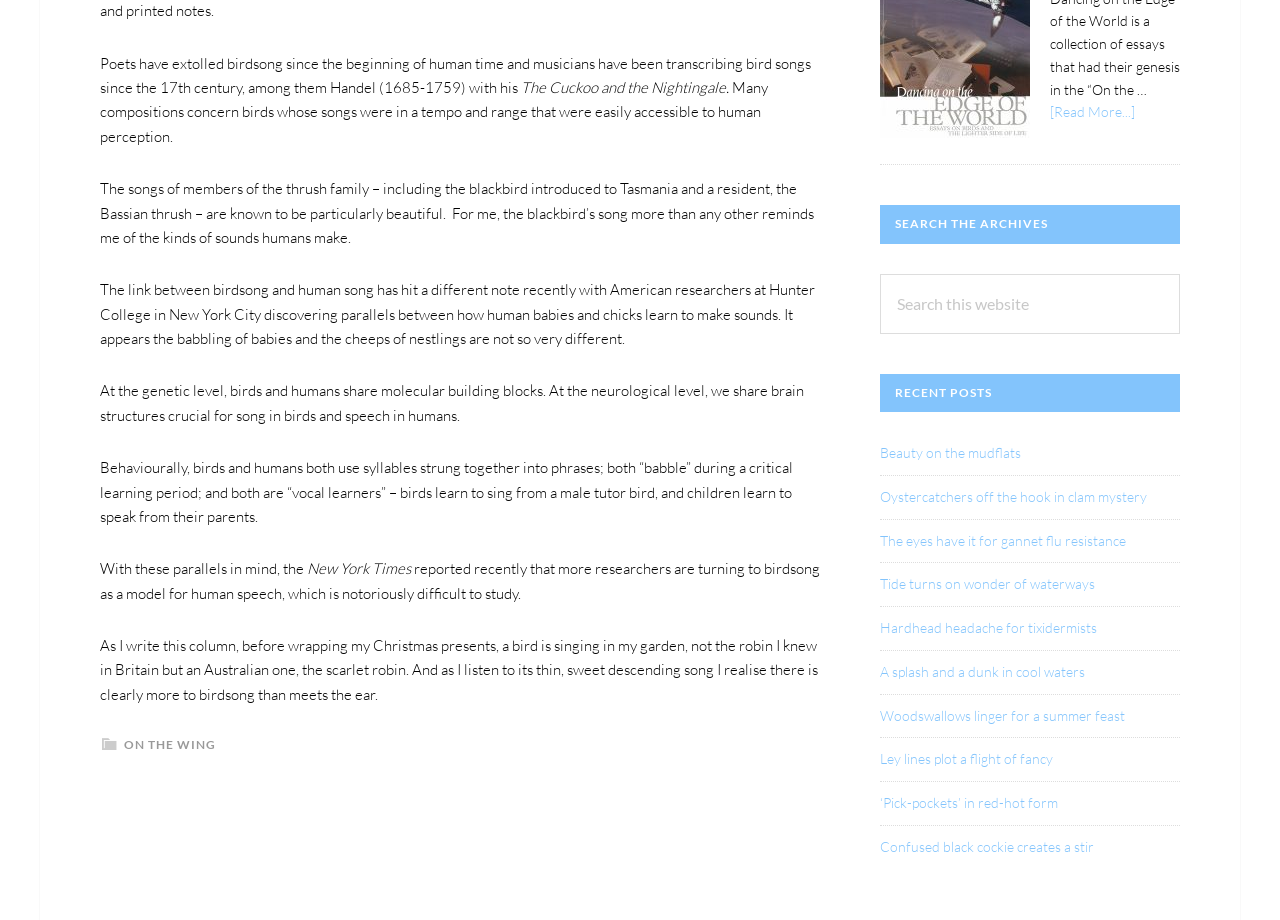Determine the bounding box coordinates of the section I need to click to execute the following instruction: "Click on Log In". Provide the coordinates as four float numbers between 0 and 1, i.e., [left, top, right, bottom].

None